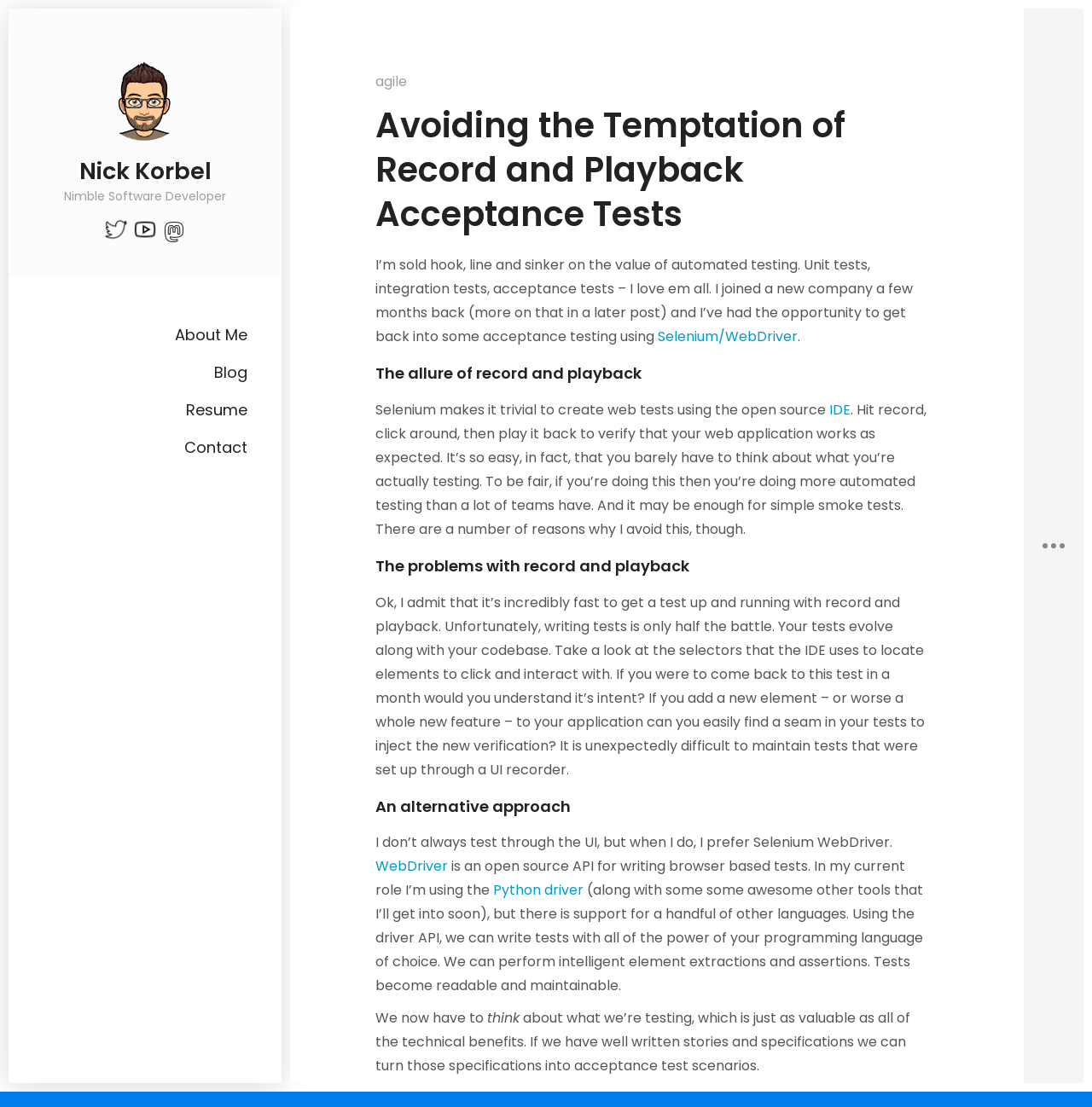Carefully examine the image and provide an in-depth answer to the question: What is the topic of the blog post?

The topic of the blog post can be determined by looking at the heading 'Avoiding the Temptation of Record and Playback Acceptance Tests' which is located at the top of the page.